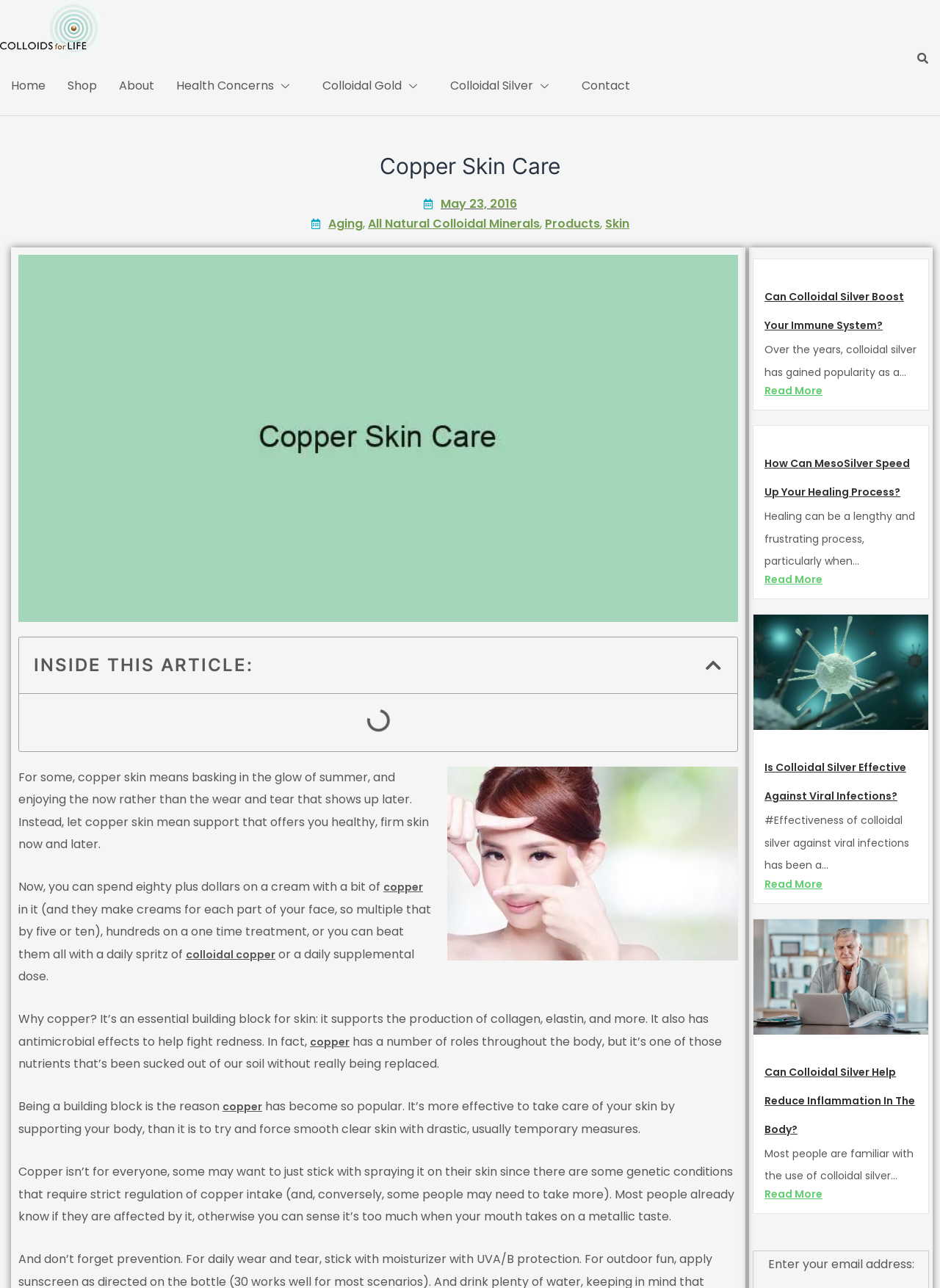What is the purpose of colloidal copper?
Please provide a single word or phrase as your answer based on the screenshot.

Support skin health